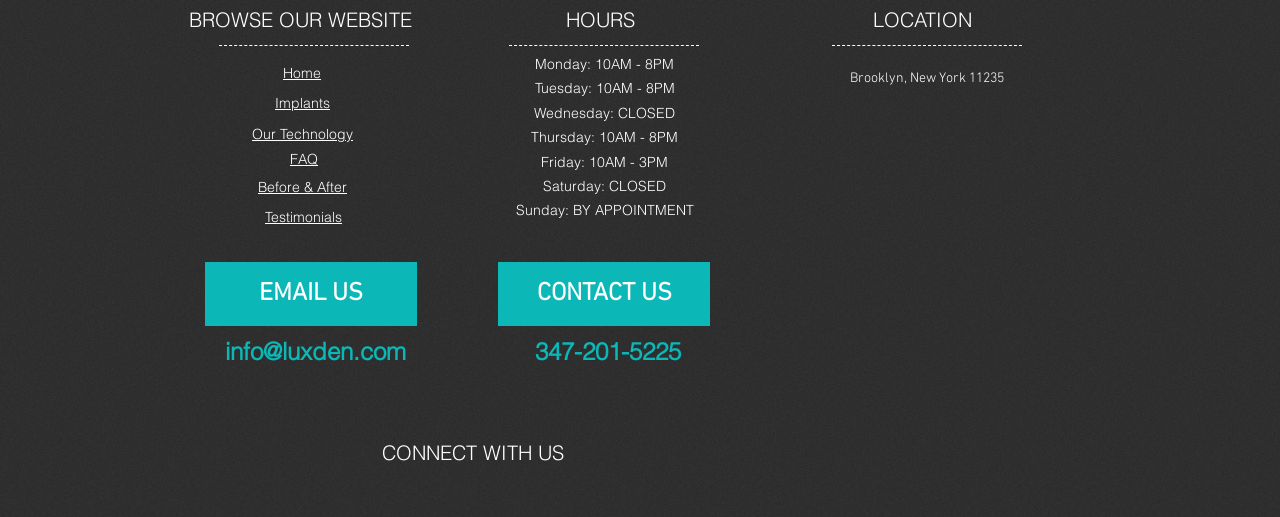For the element described, predict the bounding box coordinates as (top-left x, top-left y, bottom-right x, bottom-right y). All values should be between 0 and 1. Element description: aria-label="Facebook Social Icon"

[0.594, 0.847, 0.624, 0.923]